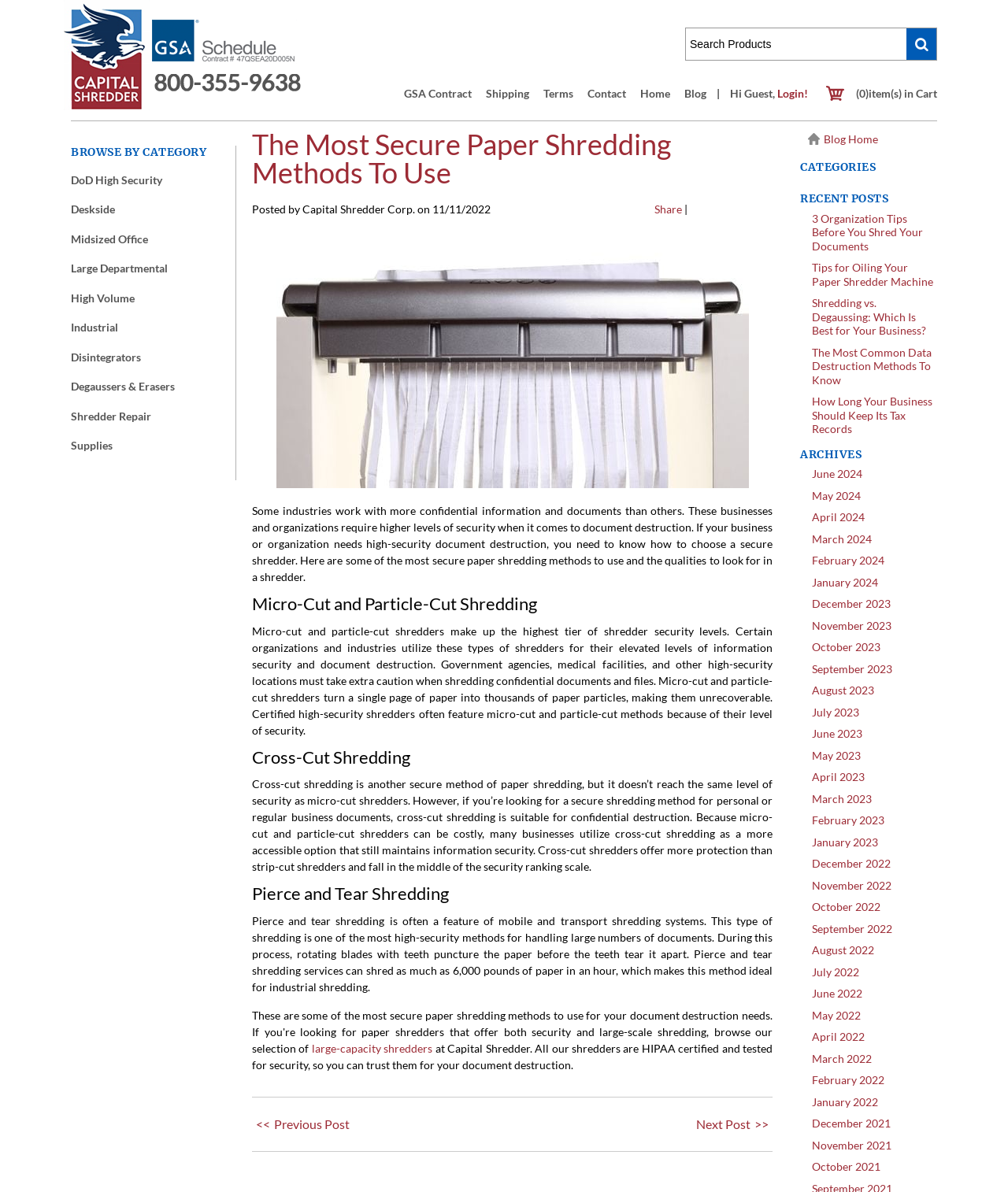Analyze and describe the webpage in a detailed narrative.

The webpage is about the most secure paper shredding methods to use, with a focus on high-security document destruction. At the top, there is a navigation bar with links to "GSA Contract", "Shipping", "Terms", "Contact", "Home", and "Blog". Below this, there is a search bar and a button with a magnifying glass icon. 

To the left, there is a sidebar with categories, including "DoD High Security", "Deskside", "Midsized Office", and others. Below this, there are links to recent blog posts, including "3 Organization Tips Before You Shred Your Documents" and "Tips for Oiling Your Paper Shredder Machine". 

In the main content area, there is a heading that reads "The Most Secure Paper Shredding Methods To Use". Below this, there is an article with an image and text that discusses the importance of high-security document destruction for certain industries and organizations. The article explains that micro-cut and particle-cut shredding are the most secure methods, which are often used by government agencies, medical facilities, and other high-security locations.